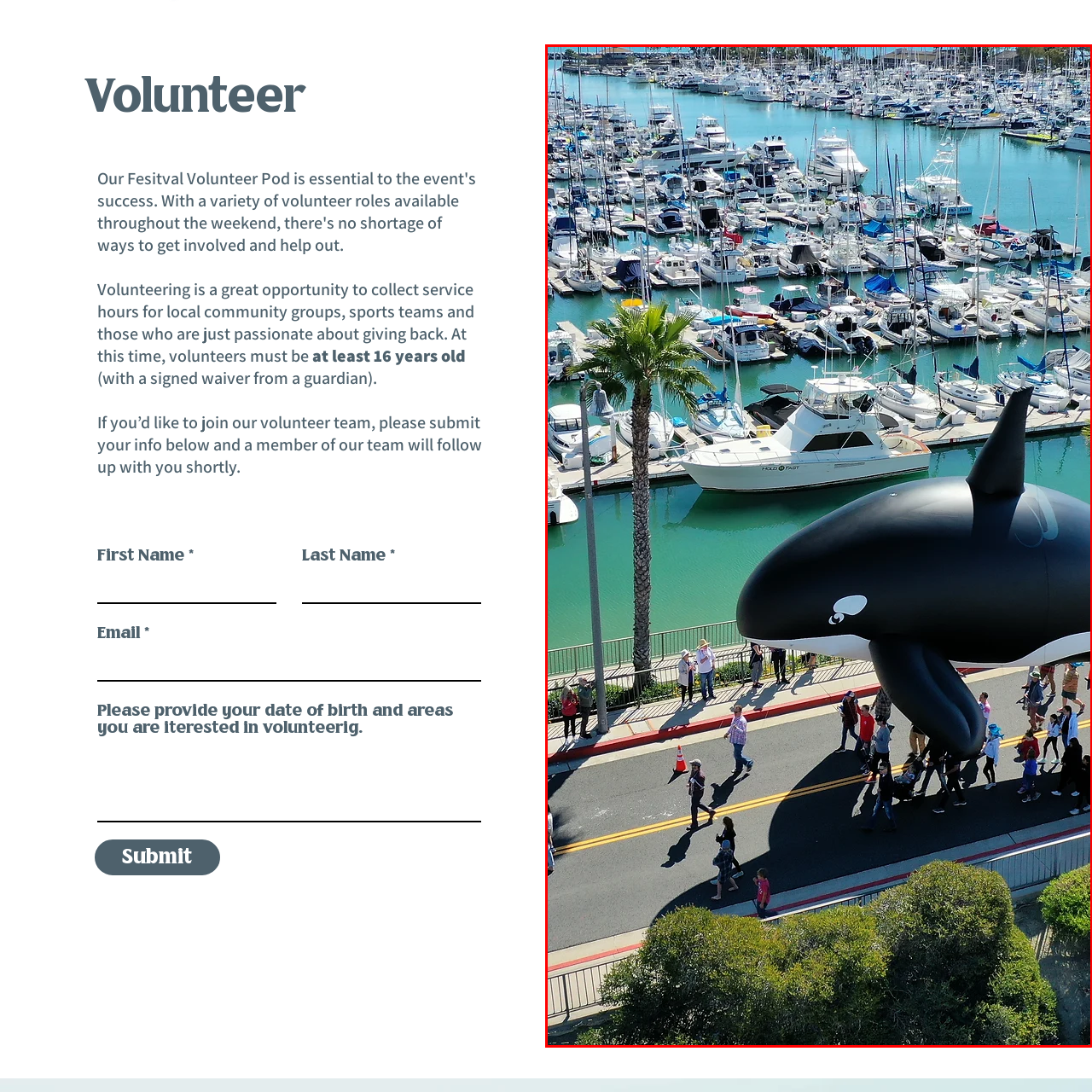Direct your attention to the segment of the image enclosed by the red boundary and answer the ensuing question in detail: What is being paraded through the festive crowd?

The caption describes the scene as featuring 'a large inflatable killer whale (orca) being paraded through a festive crowd', highlighting the main attraction of the marina event.